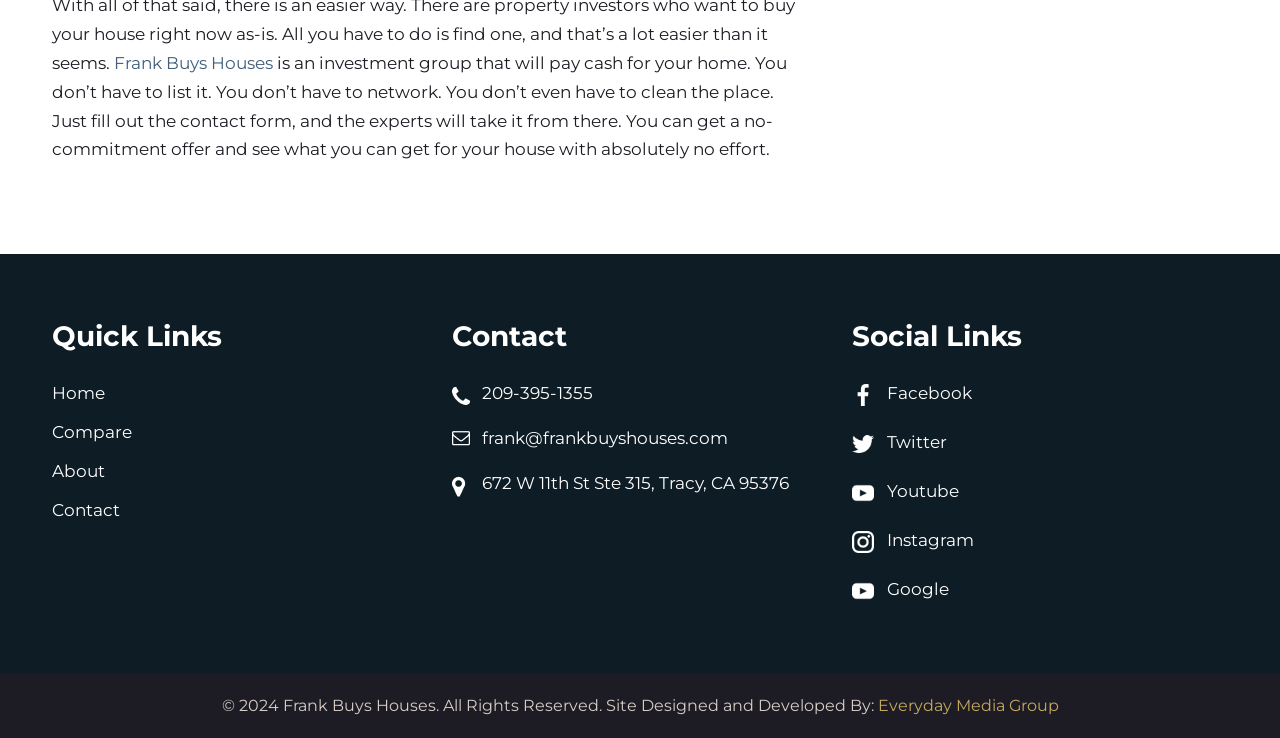Find the bounding box coordinates for the HTML element specified by: "alt="Home"".

None